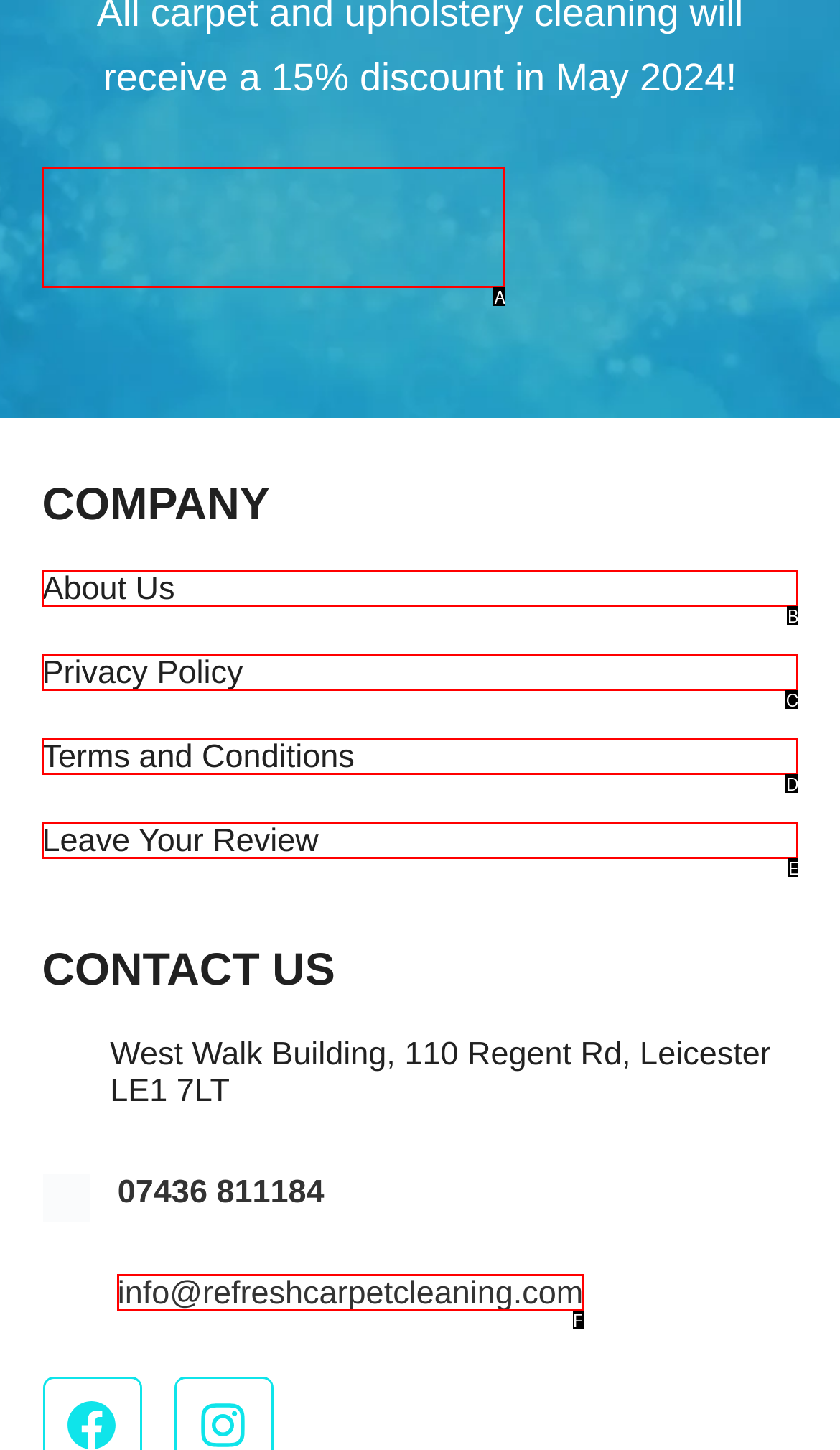Find the HTML element that matches the description provided: Leave Your Review
Answer using the corresponding option letter.

E